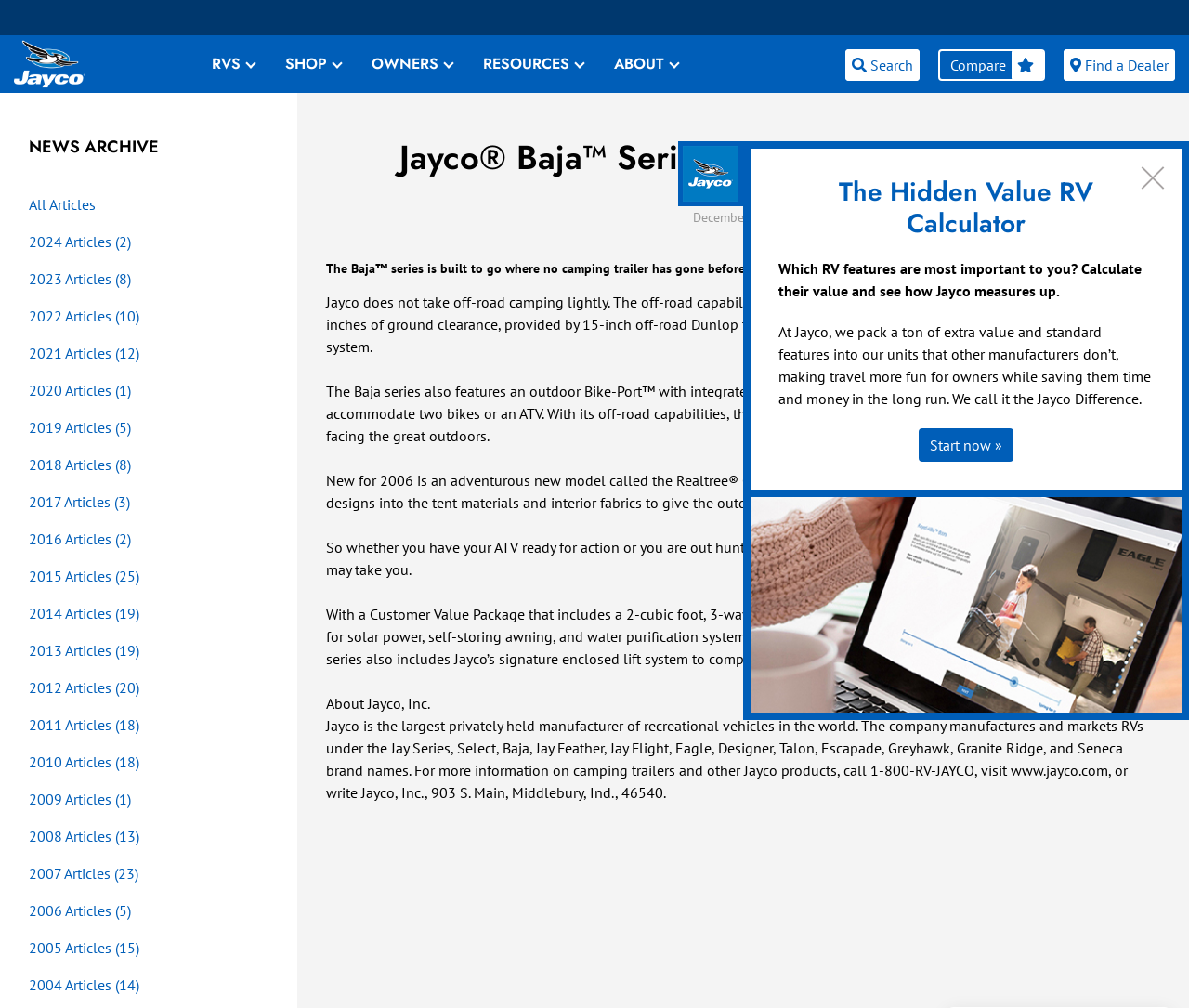Respond to the question below with a concise word or phrase:
What is the purpose of the Bike-Port?

To accommodate two bikes or an ATV